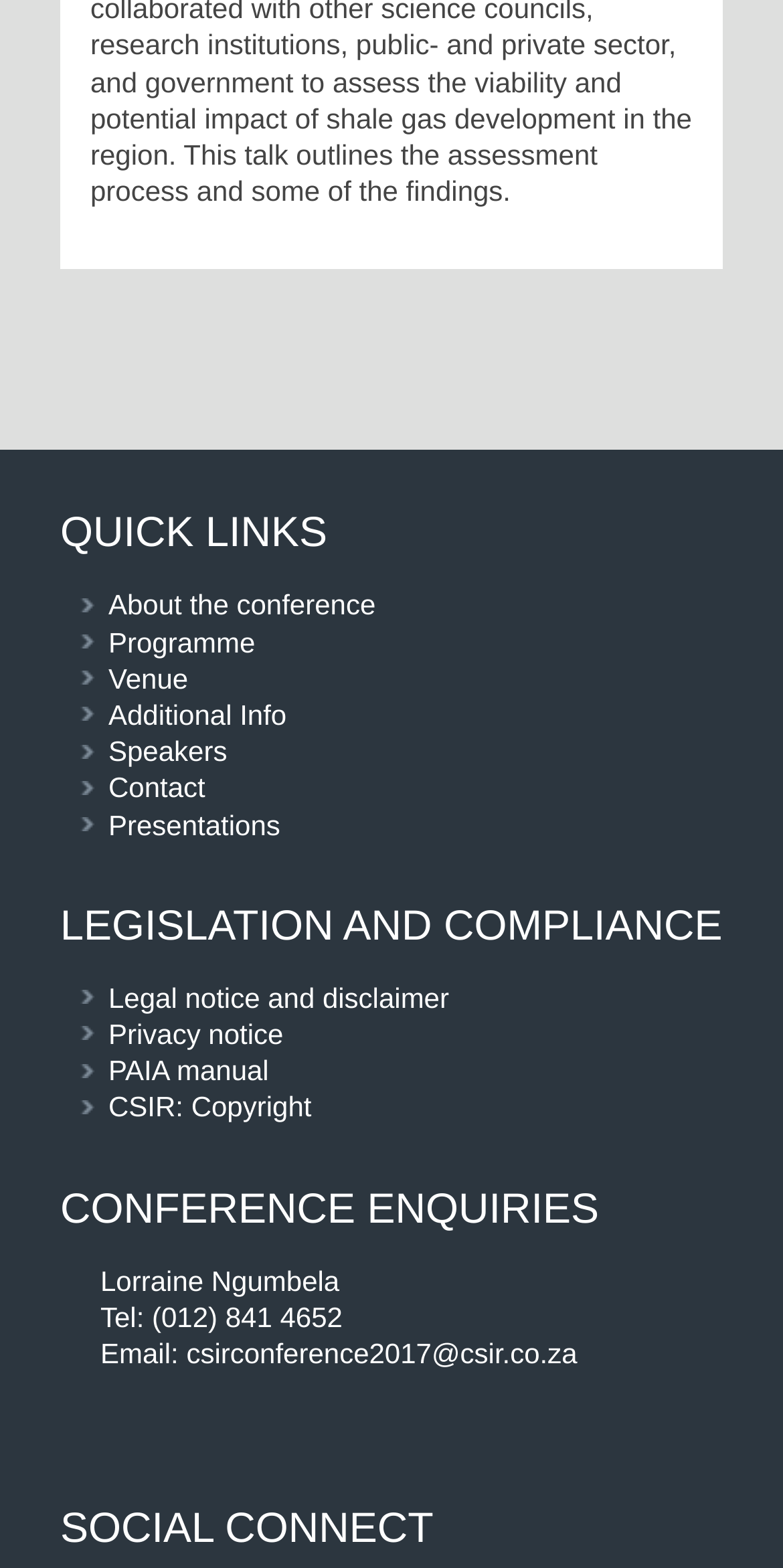Identify the bounding box coordinates of the element that should be clicked to fulfill this task: "Contact the conference organizer". The coordinates should be provided as four float numbers between 0 and 1, i.e., [left, top, right, bottom].

[0.238, 0.853, 0.737, 0.873]